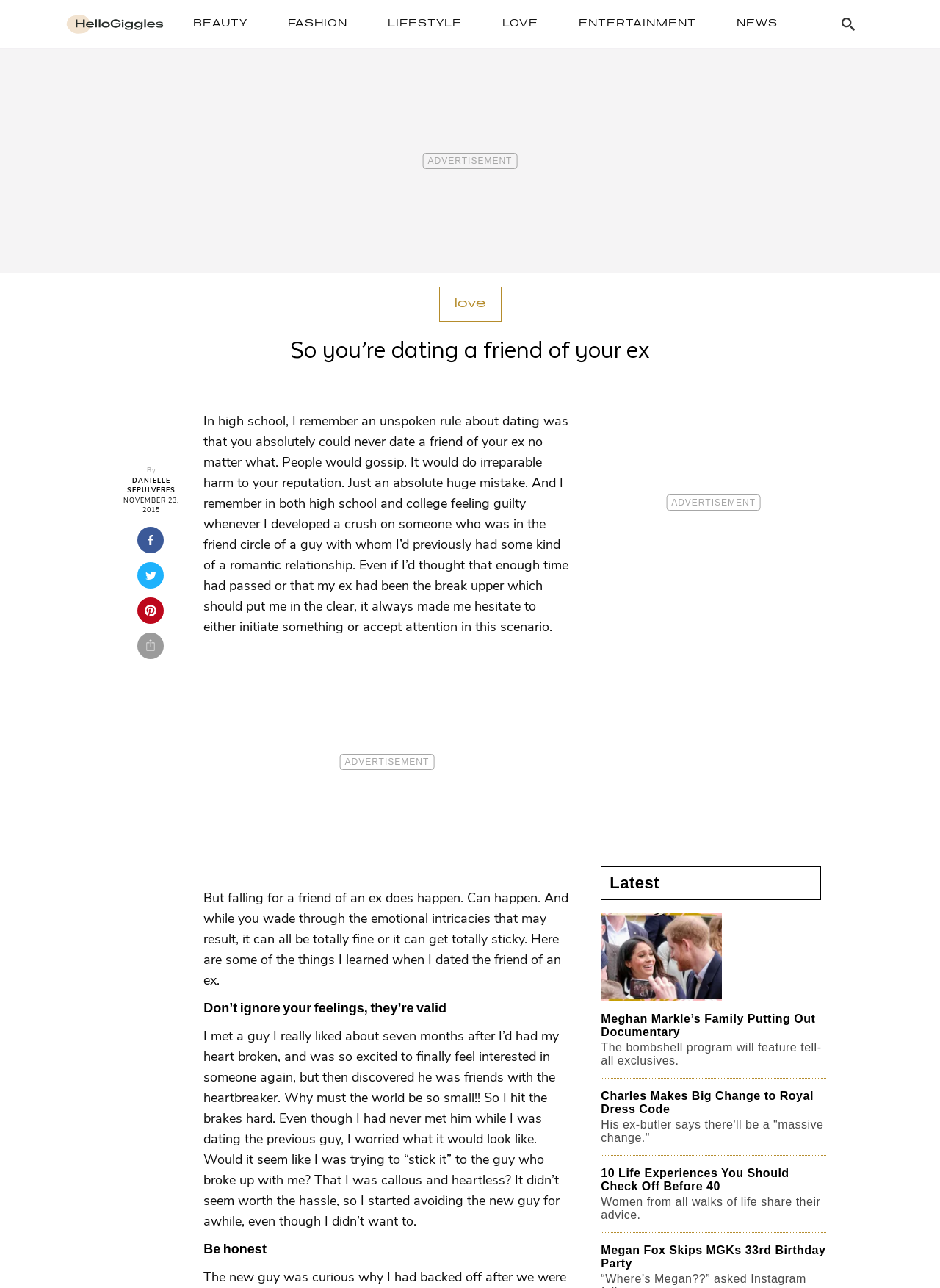Provide the bounding box coordinates of the HTML element described as: "parent_node: Skip to content title="HelloGiggles"". The bounding box coordinates should be four float numbers between 0 and 1, i.e., [left, top, right, bottom].

[0.07, 0.011, 0.174, 0.026]